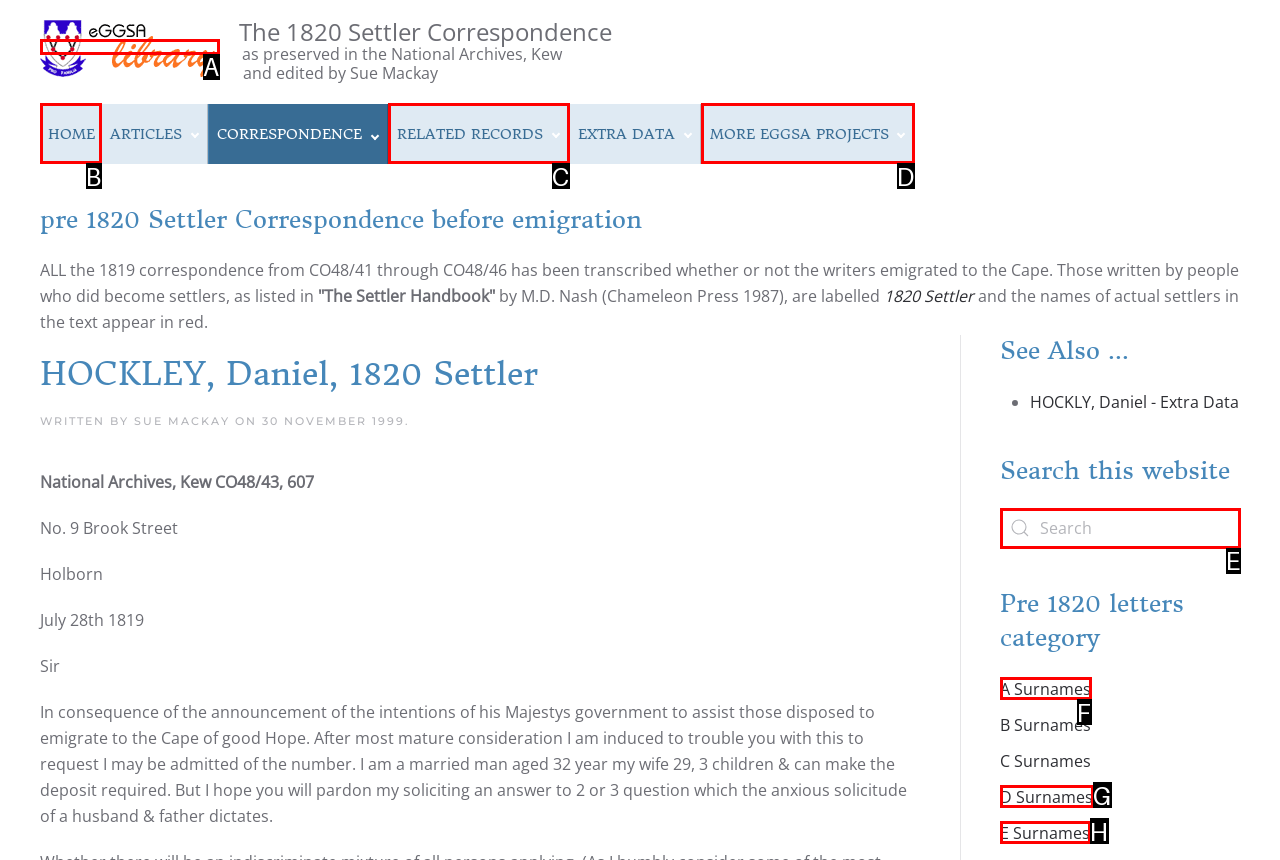Based on the description: alt="GSSA", select the HTML element that fits best. Provide the letter of the matching option.

A